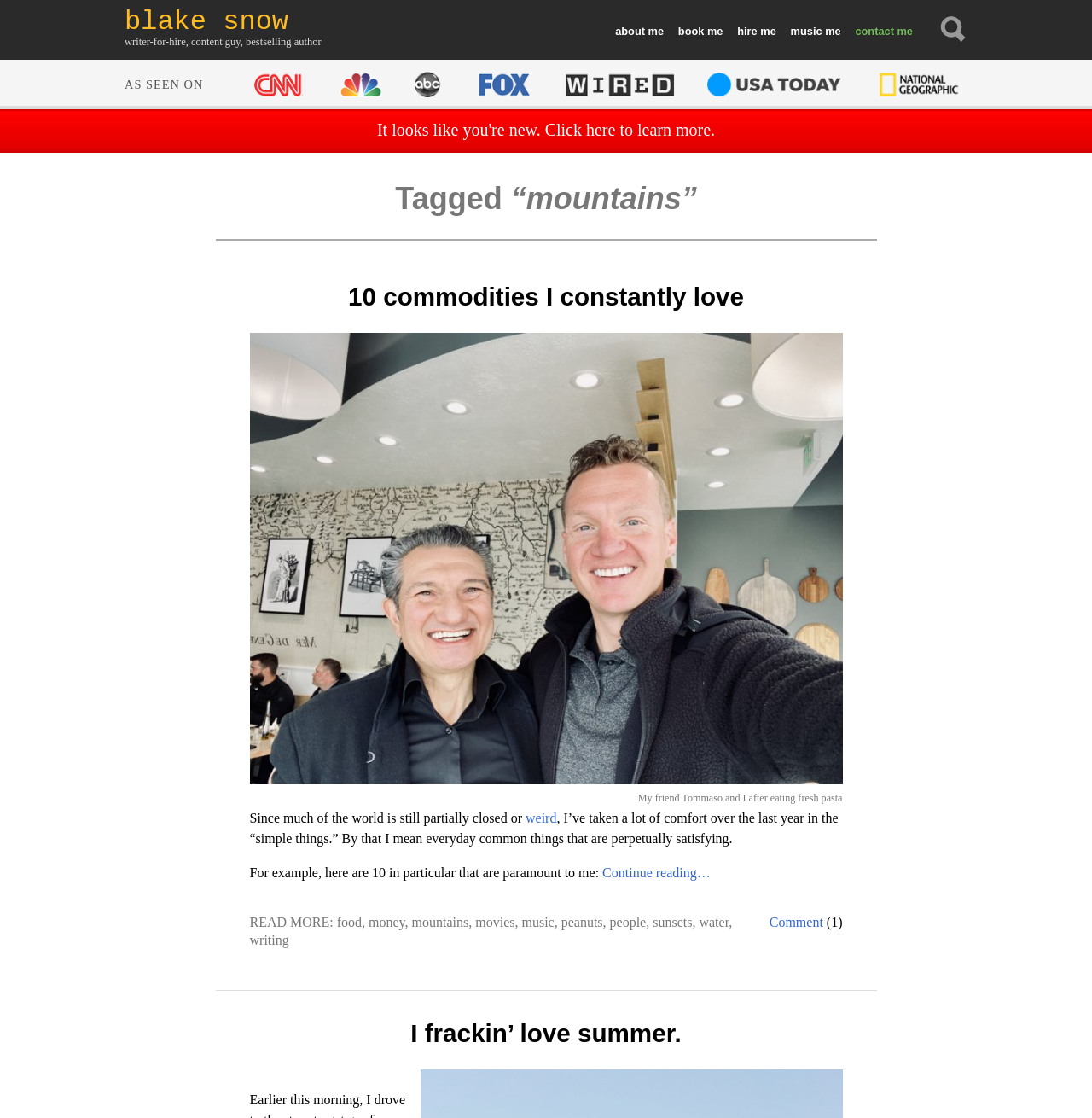Provide your answer in one word or a succinct phrase for the question: 
What is the topic of the article?

commodities